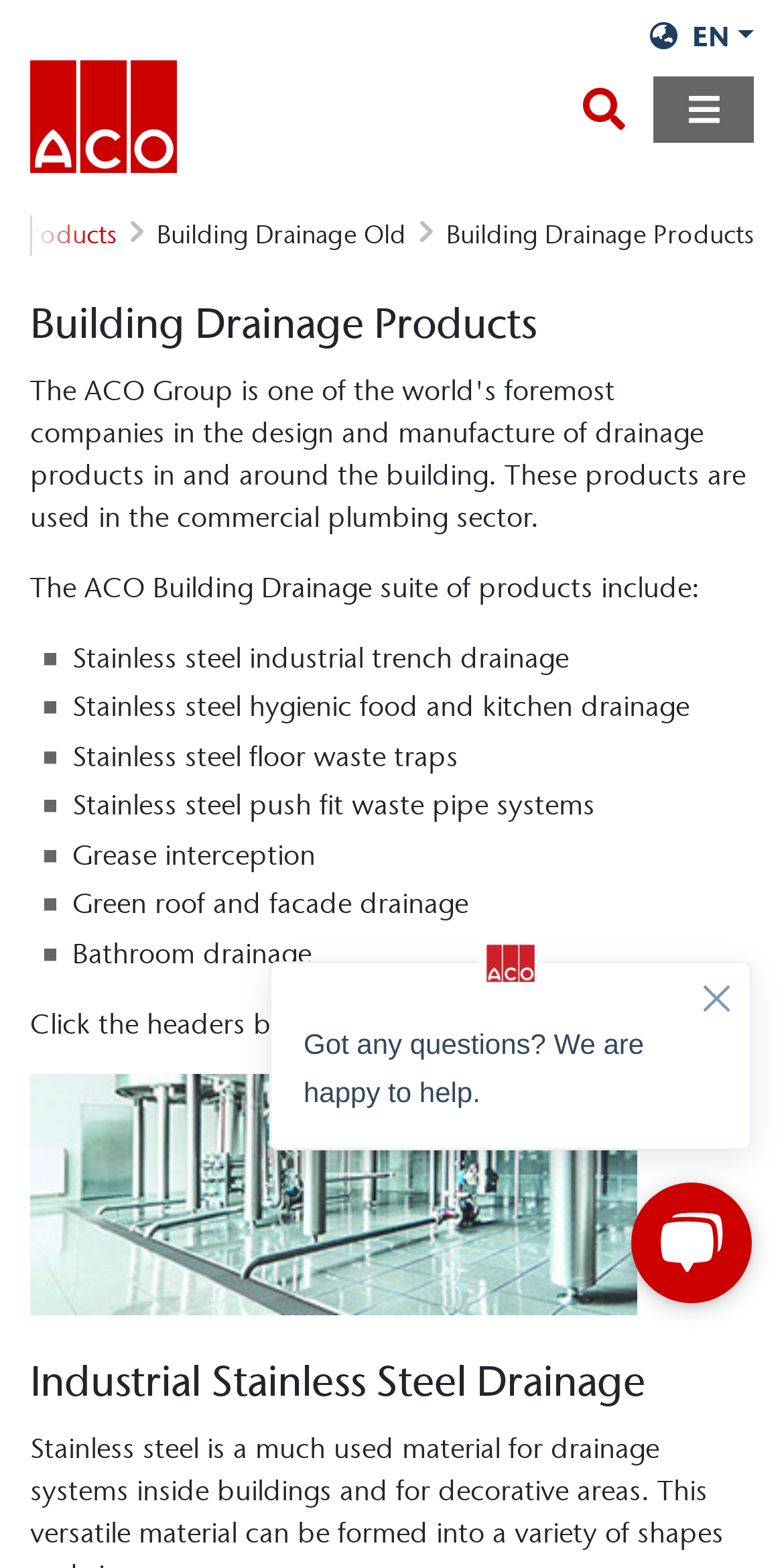Respond to the question below with a concise word or phrase:
What is the purpose of the toggle navigation button?

To show/hide navbarSupportedContent